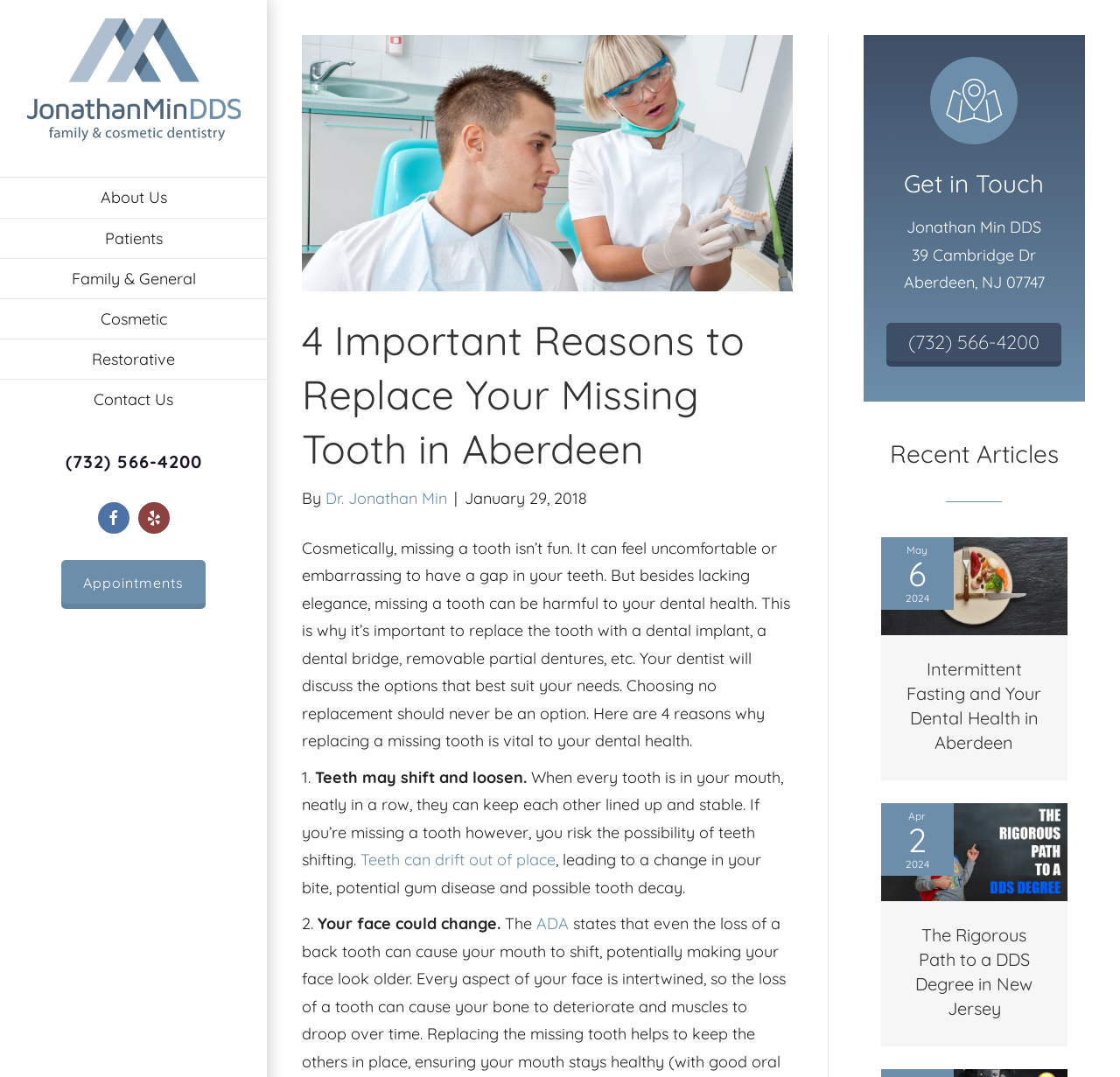Please predict the bounding box coordinates (top-left x, top-left y, bottom-right x, bottom-right y) for the UI element in the screenshot that fits the description: aria-label="Go to https://www.yelp.com/biz/min-jonathan-dds-matawan"

[0.123, 0.466, 0.151, 0.495]